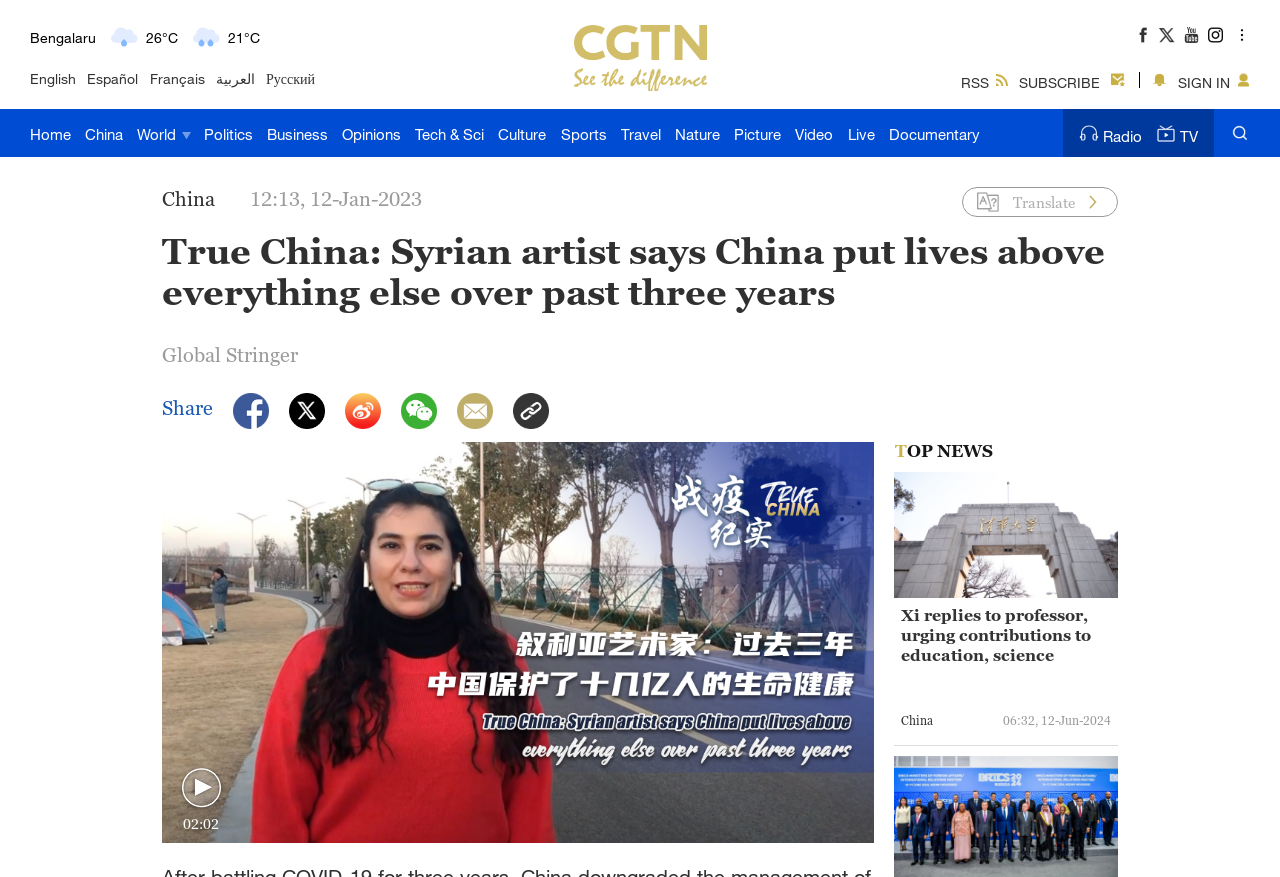Locate the bounding box coordinates of the element I should click to achieve the following instruction: "Check the weather in New York".

[0.023, 0.033, 0.07, 0.052]